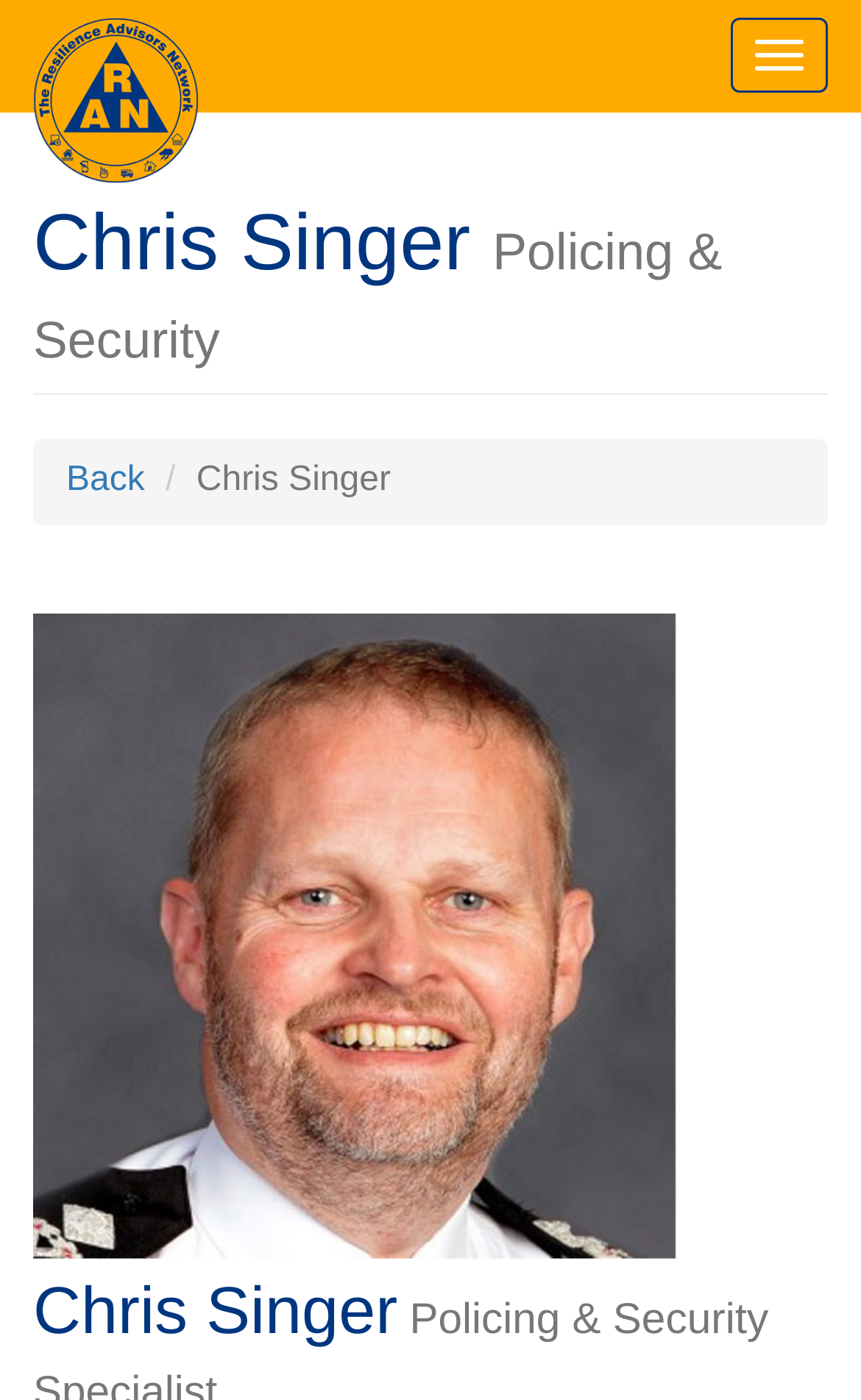Using the webpage screenshot, find the UI element described by Back. Provide the bounding box coordinates in the format (top-left x, top-left y, bottom-right x, bottom-right y), ensuring all values are floating point numbers between 0 and 1.

[0.077, 0.33, 0.168, 0.357]